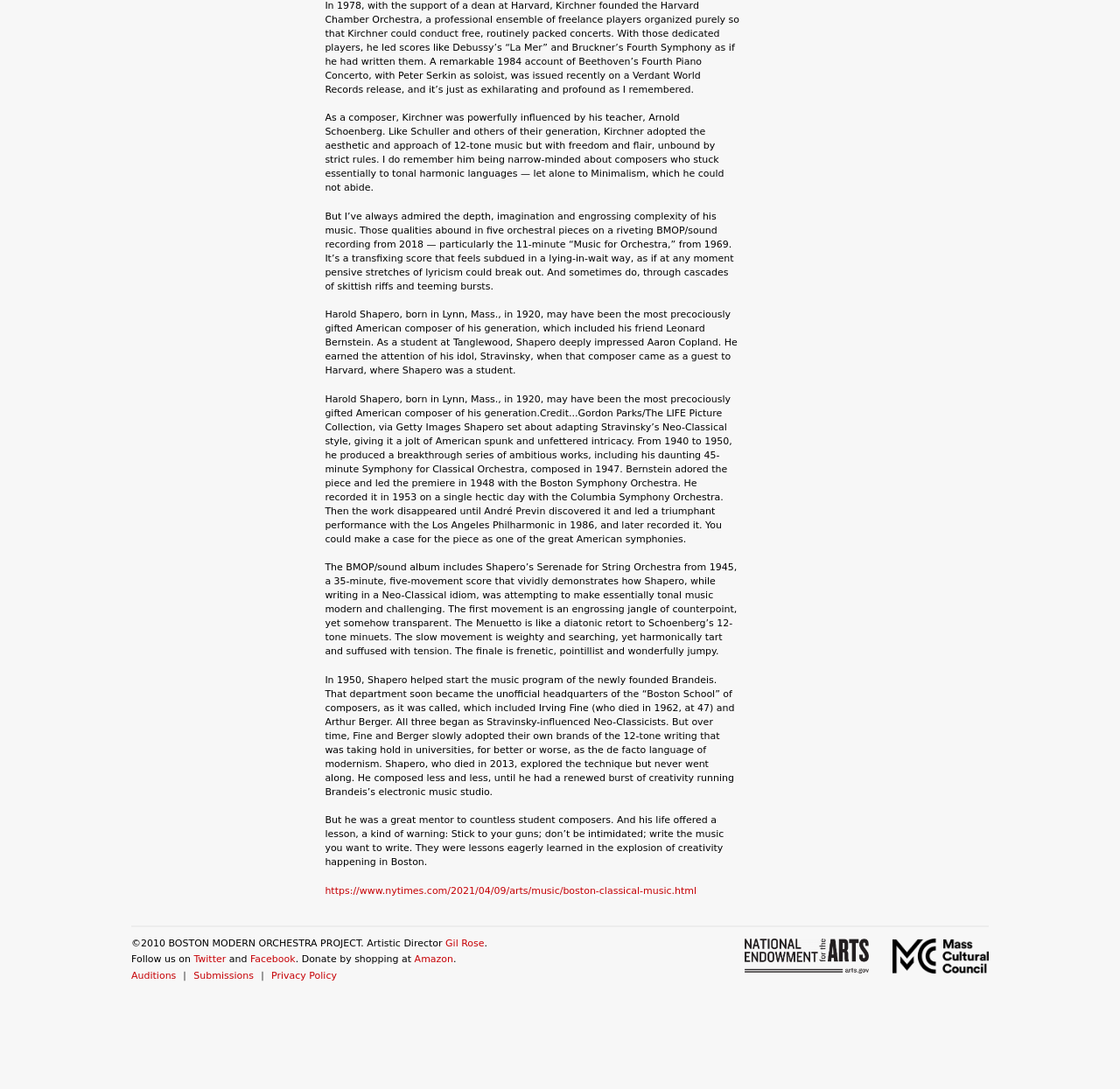Please locate the bounding box coordinates of the element that should be clicked to complete the given instruction: "Follow the link to the New York Times article".

[0.29, 0.813, 0.622, 0.823]